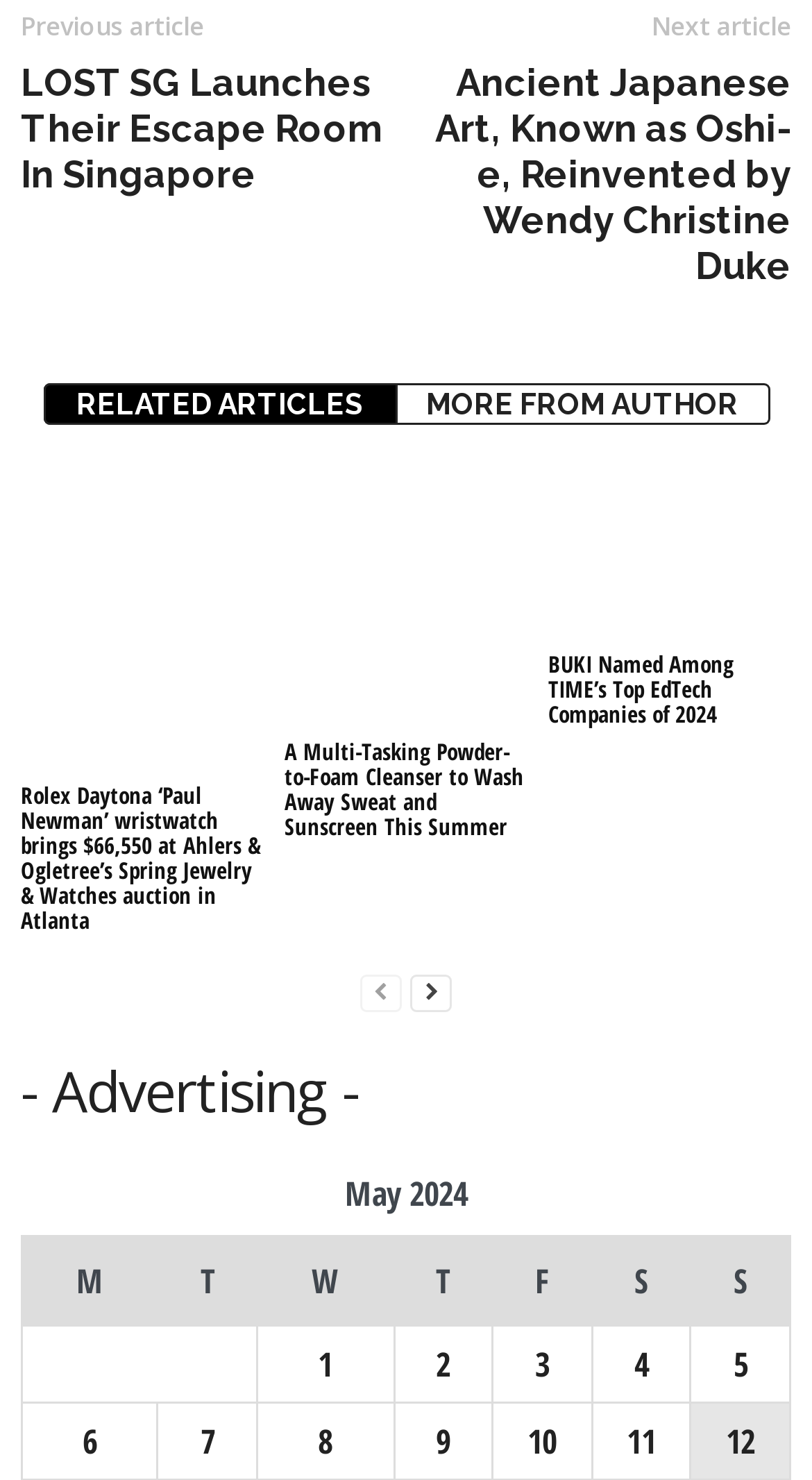Can you find the bounding box coordinates for the element that needs to be clicked to execute this instruction: "View annual meeting information"? The coordinates should be given as four float numbers between 0 and 1, i.e., [left, top, right, bottom].

None